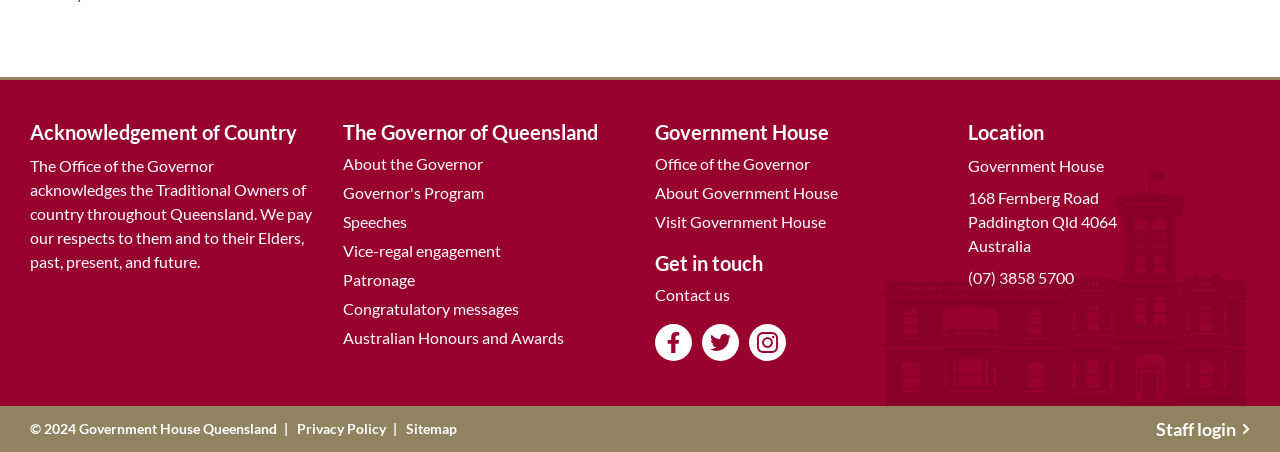Please identify the bounding box coordinates of the area that needs to be clicked to follow this instruction: "View the Sitemap".

[0.317, 0.93, 0.357, 0.967]